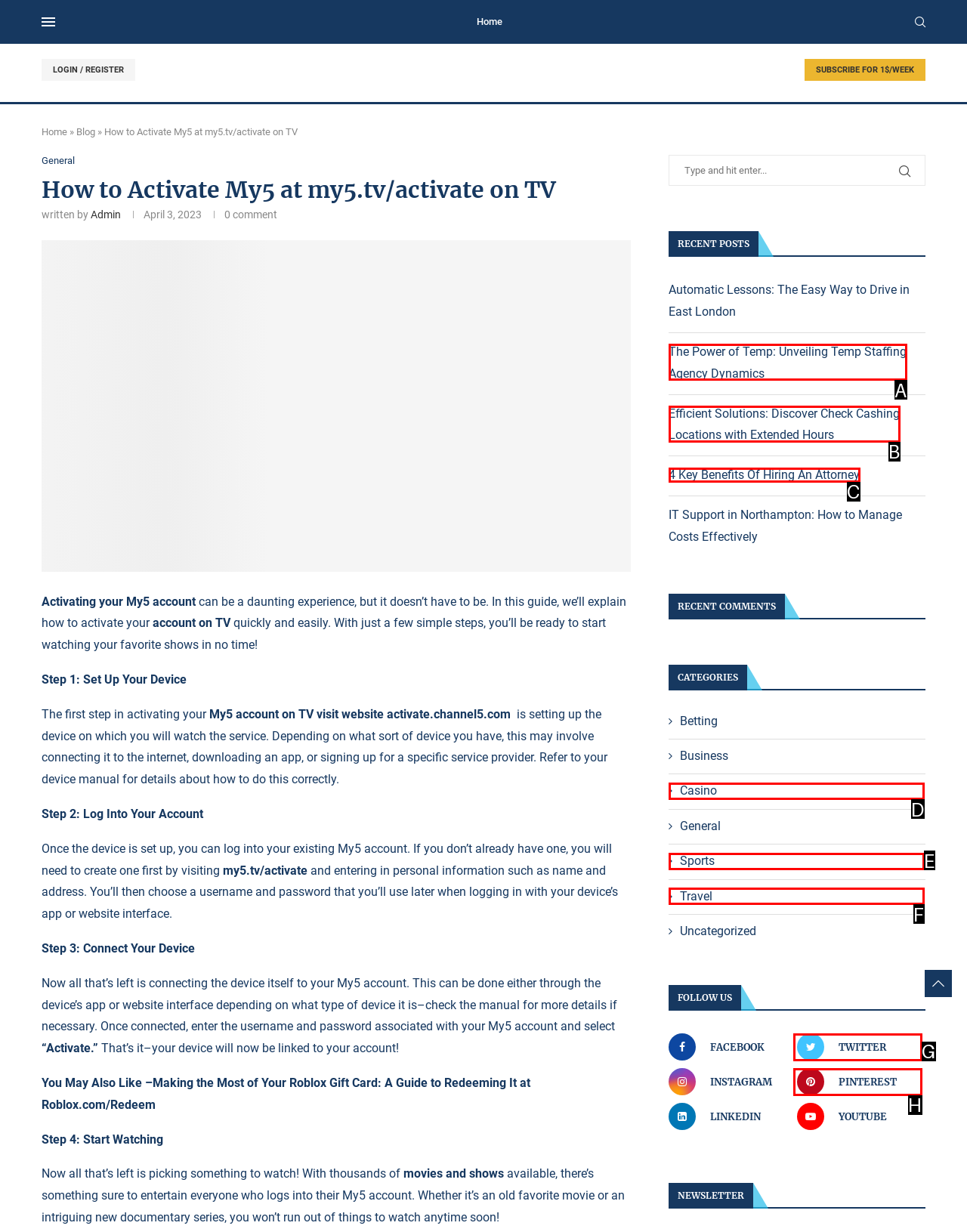Identify the HTML element that corresponds to the description: grace@gsphotos.io Provide the letter of the matching option directly from the choices.

None